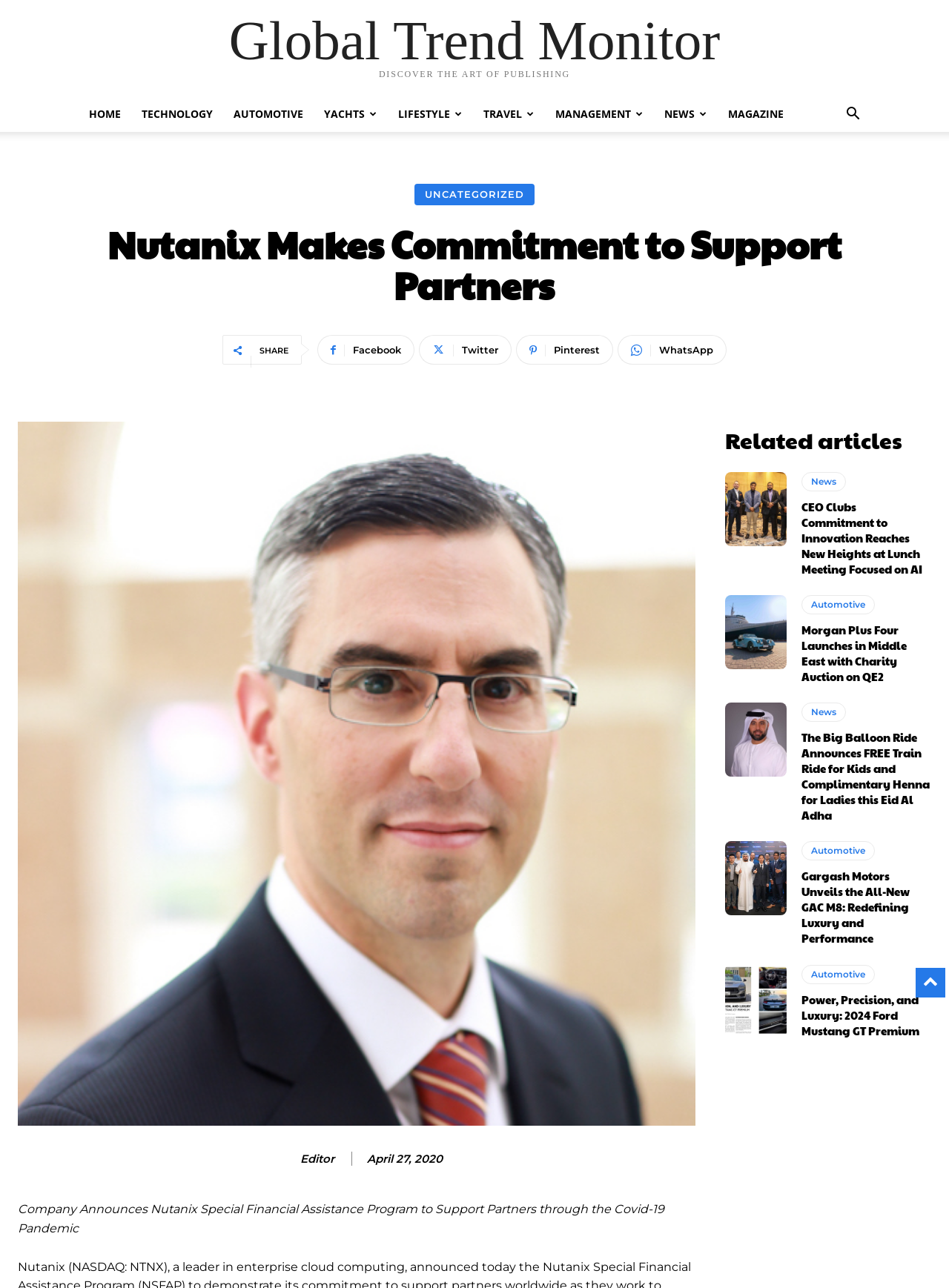Determine the bounding box coordinates of the region to click in order to accomplish the following instruction: "Click on the 'HOME' link". Provide the coordinates as four float numbers between 0 and 1, specifically [left, top, right, bottom].

[0.083, 0.075, 0.138, 0.102]